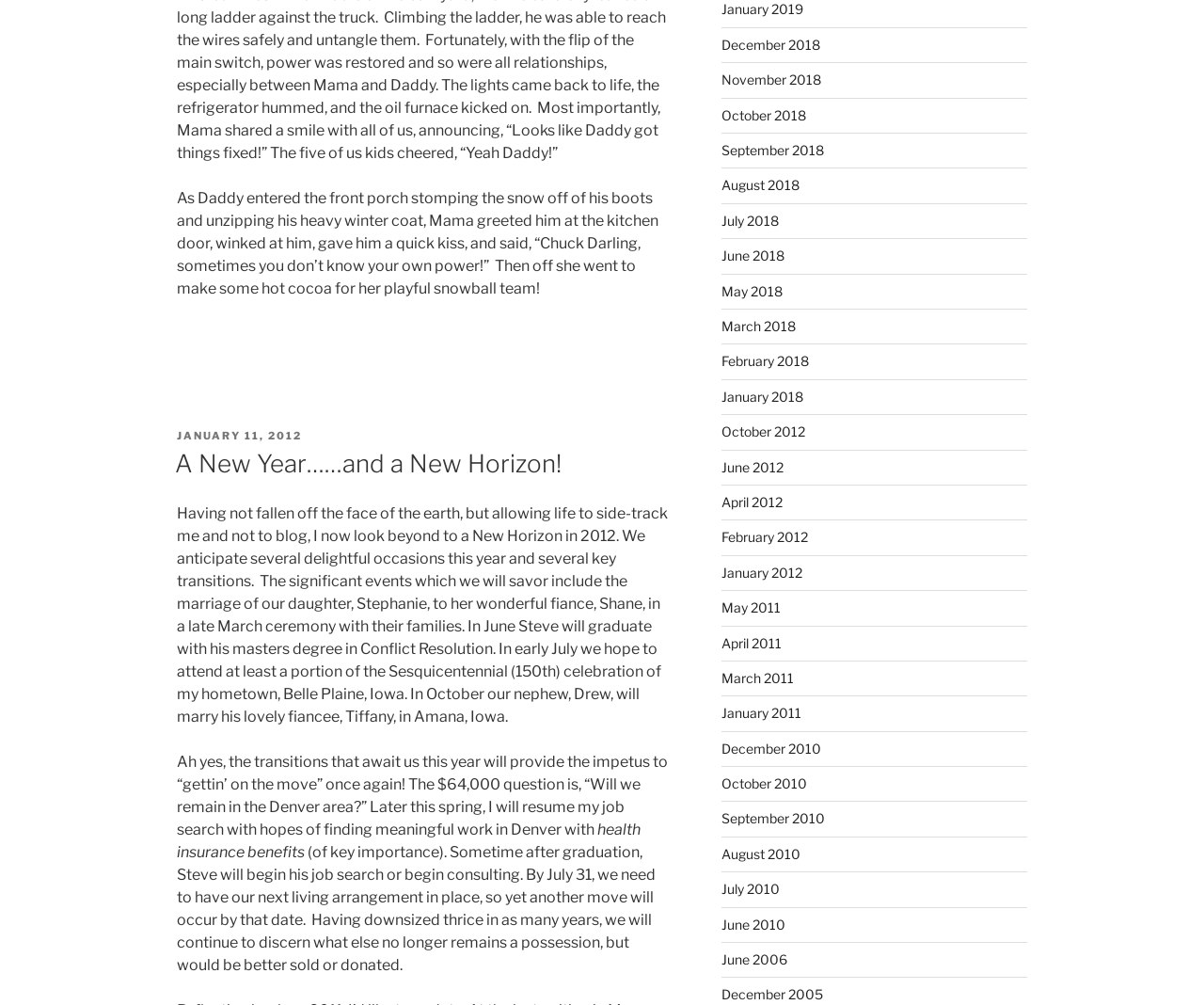Identify the bounding box coordinates for the UI element described as: "July 2010". The coordinates should be provided as four floats between 0 and 1: [left, top, right, bottom].

[0.599, 0.877, 0.647, 0.893]